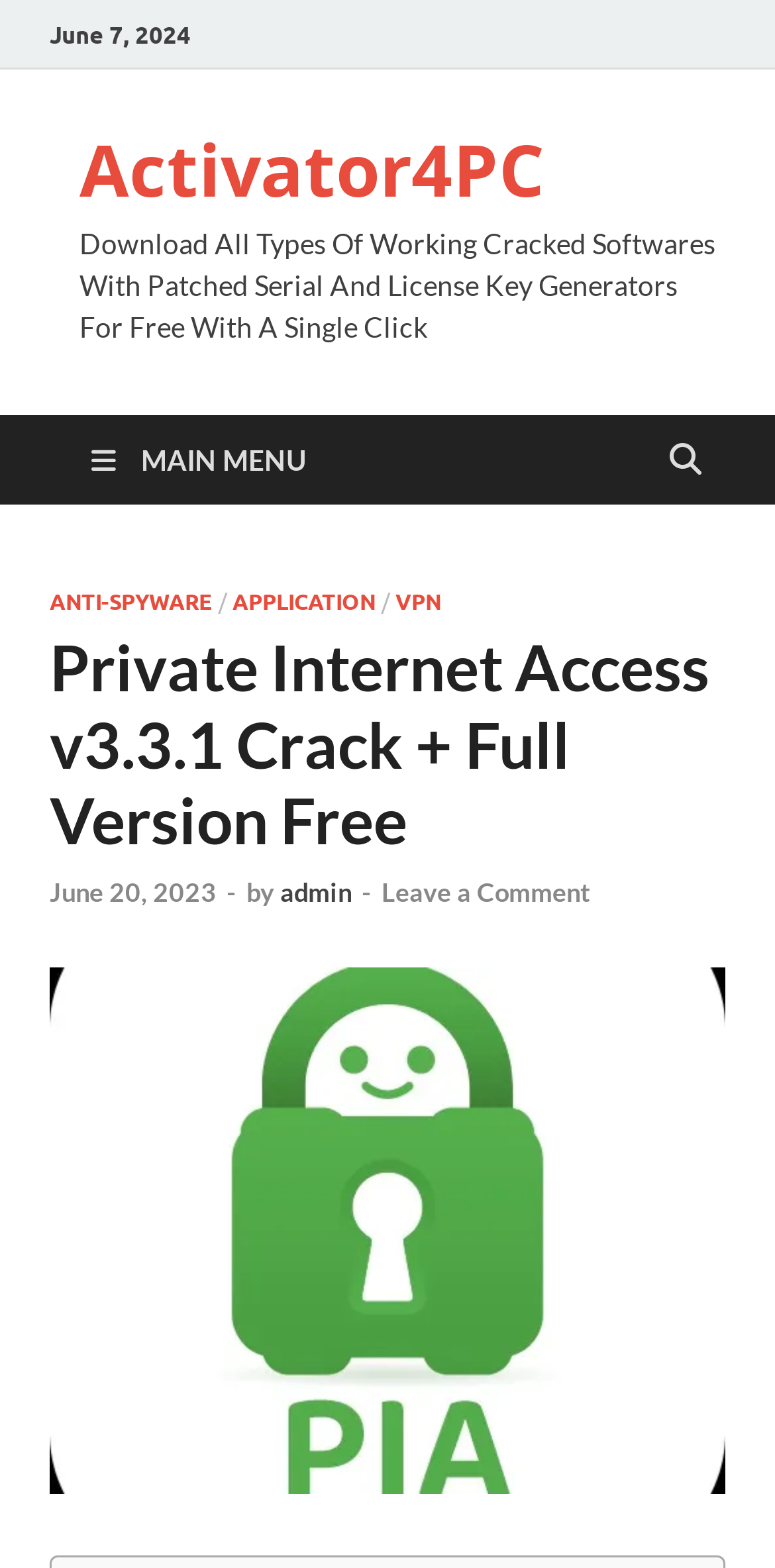Identify the bounding box coordinates for the element you need to click to achieve the following task: "Click on the 'MAIN MENU' link". The coordinates must be four float values ranging from 0 to 1, formatted as [left, top, right, bottom].

[0.077, 0.265, 0.436, 0.322]